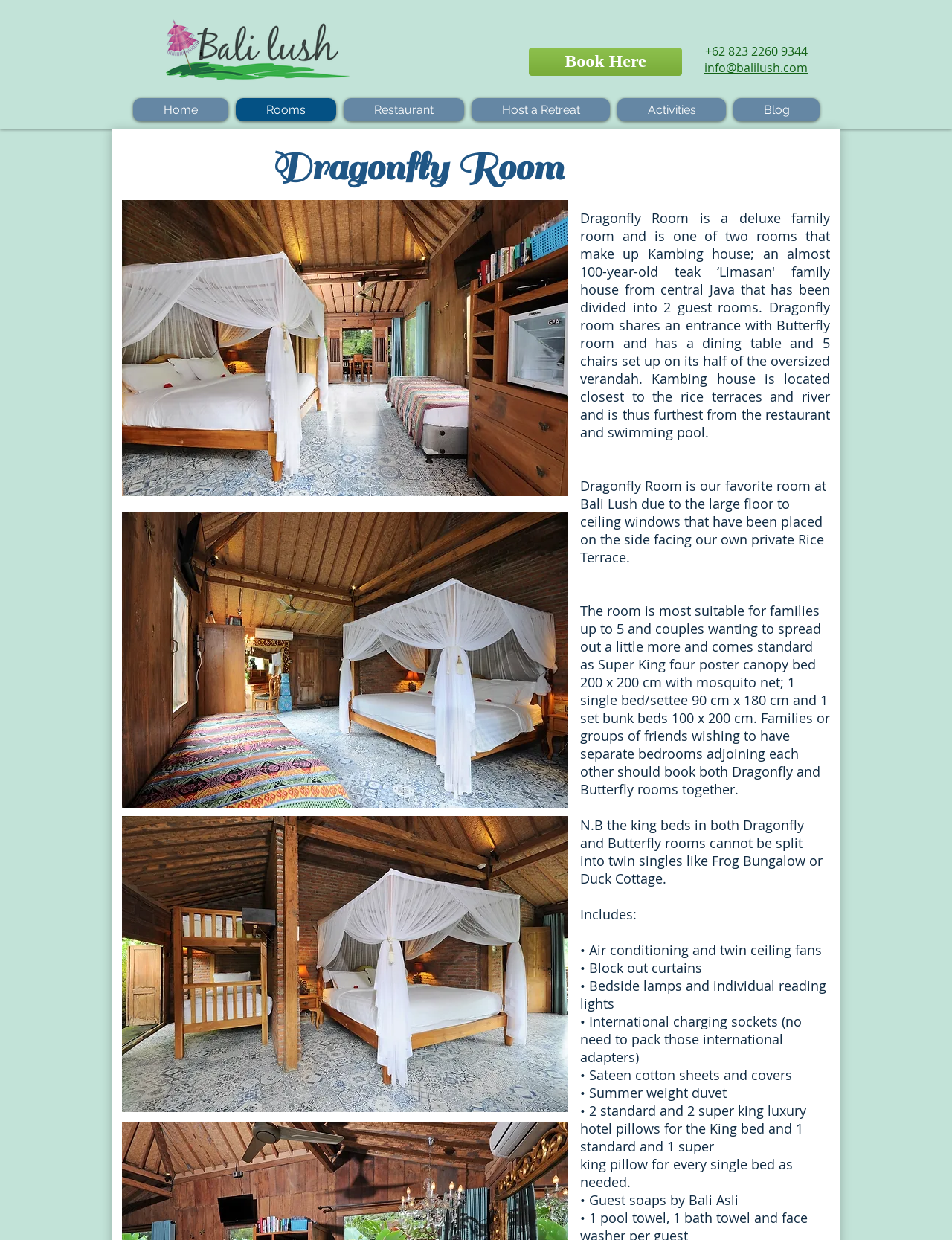Provide the bounding box for the UI element matching this description: "Host a Retreat".

[0.495, 0.079, 0.641, 0.098]